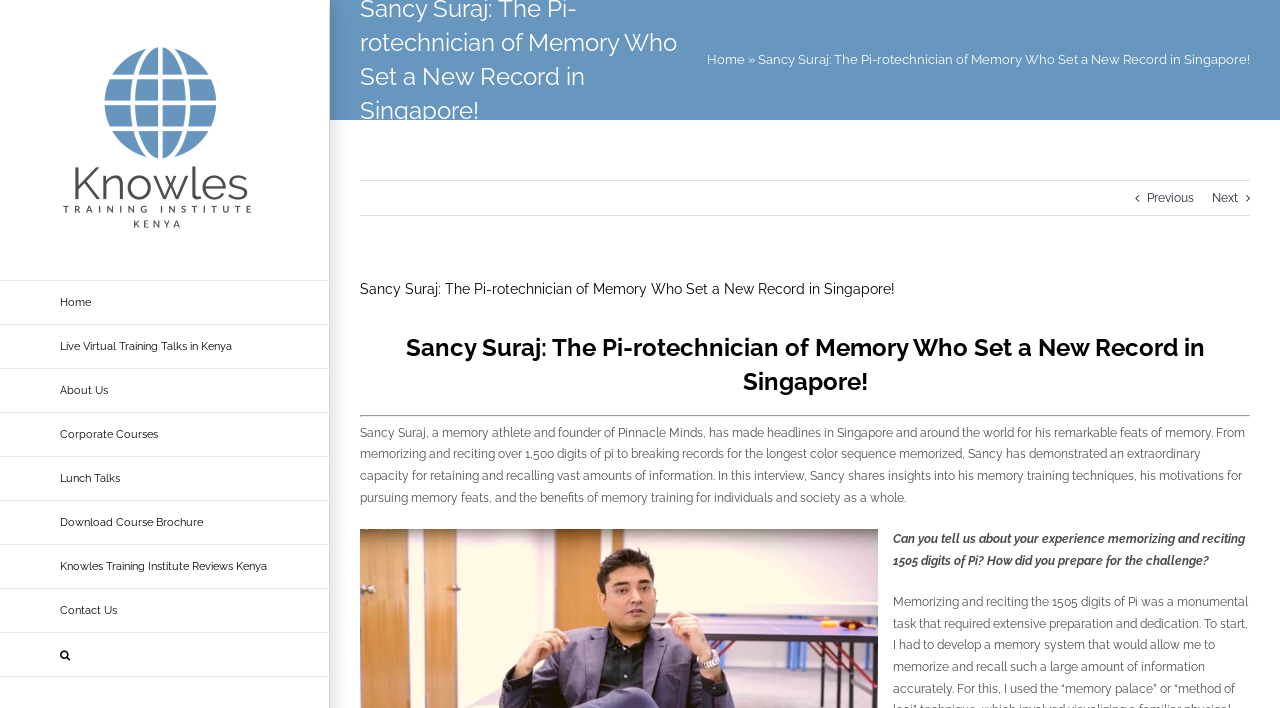For the following element description, predict the bounding box coordinates in the format (top-left x, top-left y, bottom-right x, bottom-right y). All values should be floating point numbers between 0 and 1. Description: Speakers and Participants

None